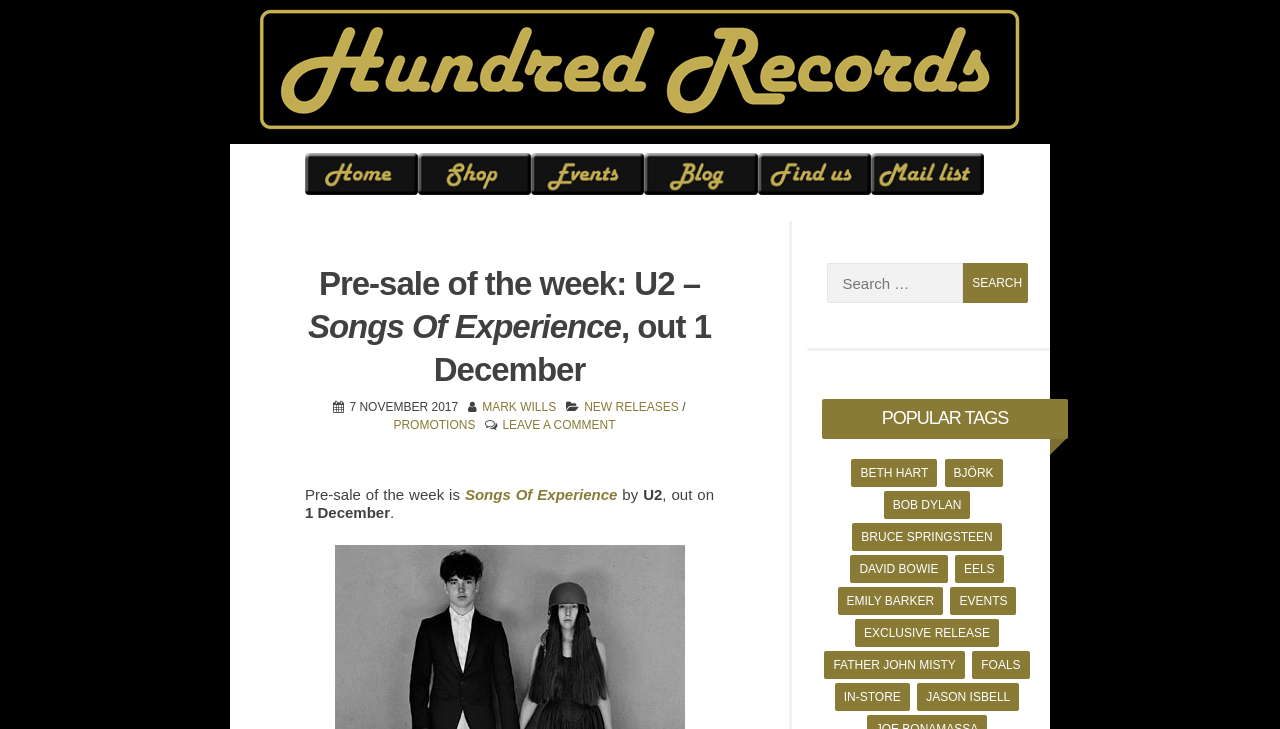What type of content is listed under 'POPULAR TAGS'?
Please describe in detail the information shown in the image to answer the question.

The section 'POPULAR TAGS' lists various links, including music artists like Beth Hart, Björk, and Bob Dylan, as well as events, indicating that it is a collection of popular music-related content.